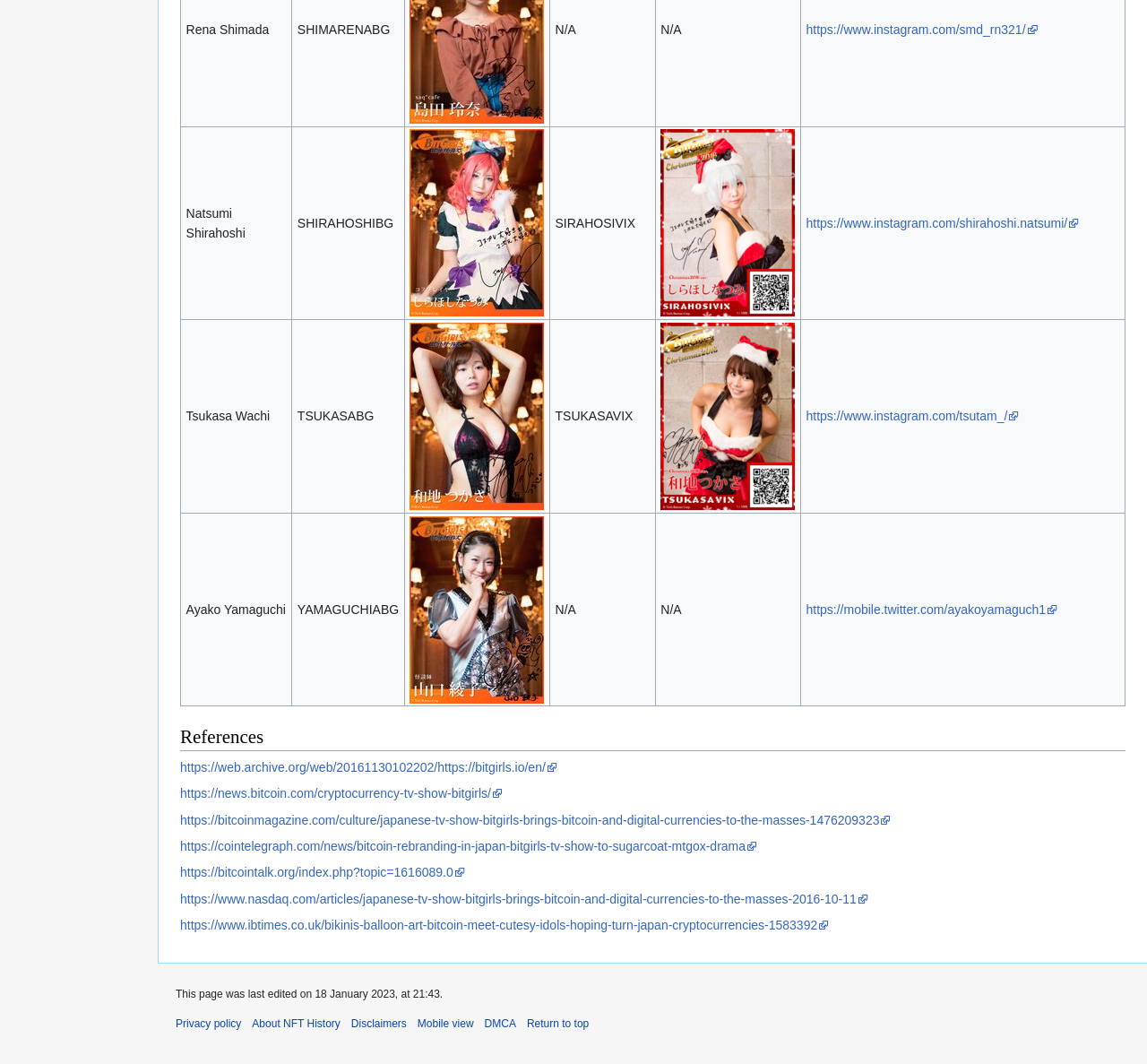Find the bounding box coordinates of the clickable area that will achieve the following instruction: "Visit Tsukasa Wachi's Instagram profile".

[0.703, 0.384, 0.889, 0.398]